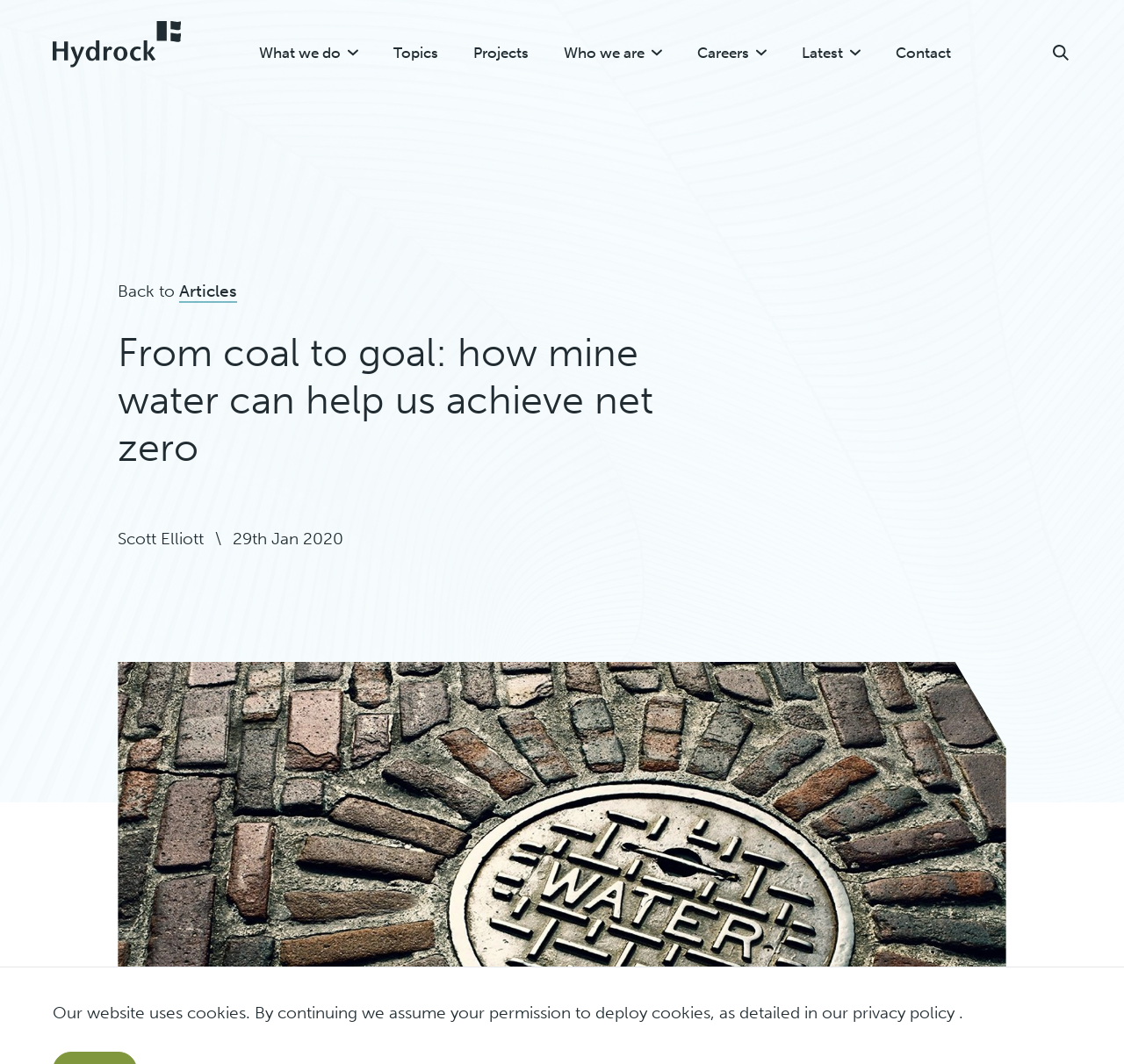Please identify the bounding box coordinates of the area that needs to be clicked to follow this instruction: "Read the article by Scott Elliott".

[0.105, 0.497, 0.182, 0.516]